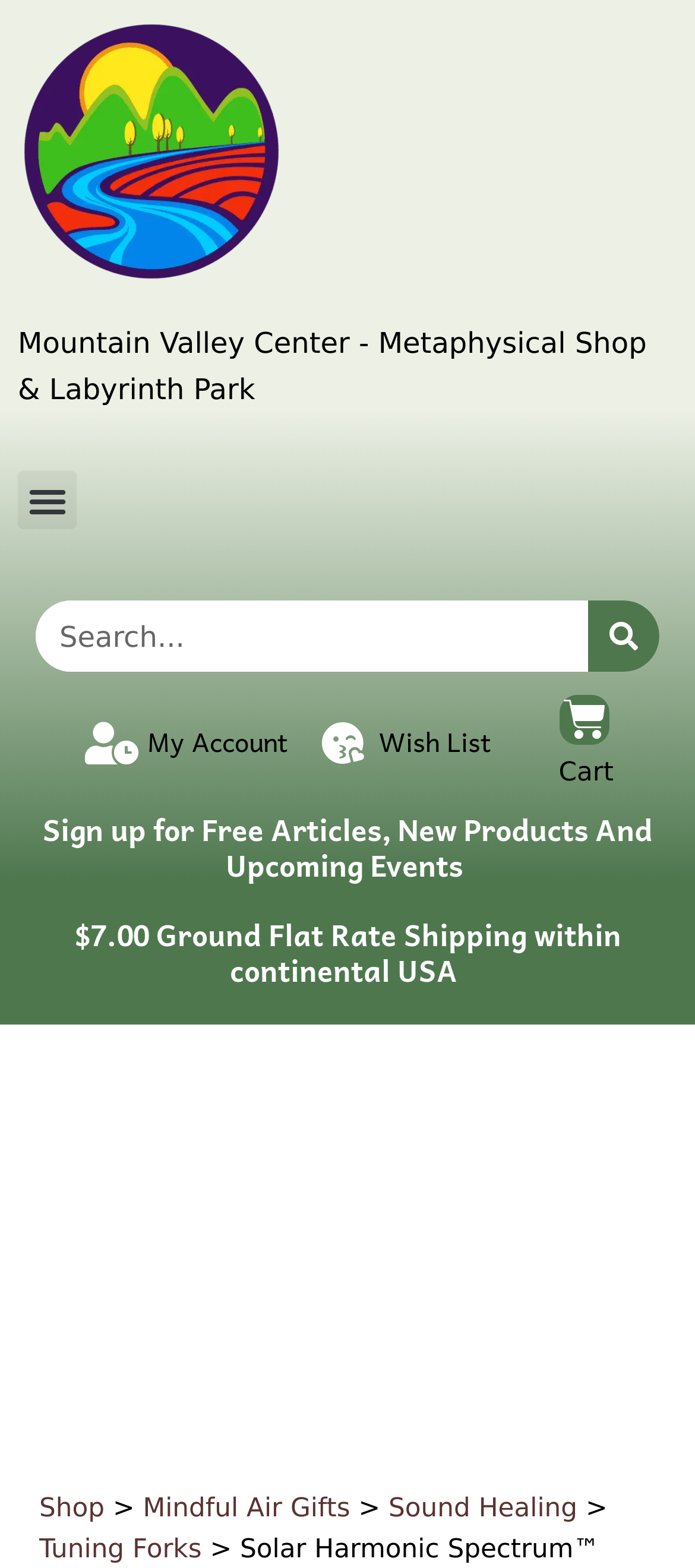Offer an in-depth caption of the entire webpage.

The webpage is about Solar Harmonic Spectrum, a product related to sound healing and tuning forks. At the top left corner, there is a logo of Mountain Valley Center, a metaphysical shop and labyrinth park, accompanied by a figcaption with the center's name. Below the logo, there is a menu toggle button.

On the top right side, there is a search bar with a search button and a text "Search". Next to the search bar, there are links to "My Account", "Wish List", and a cart icon.

Below the search bar, there are two headings. The first one invites users to sign up for free articles, new products, and upcoming events. The second heading announces a $7.00 ground flat rate shipping offer within the continental USA.

Further down, there is a link to a product called "Solar harmonic spectrum-8 tuning-forks" accompanied by an image of the product. At the bottom of the page, there are links to different categories, including "Shop", "Mindful Air Gifts", "Sound Healing", "Tuning Forks", and "Solar Harmonic Spectrum". The page also has a prominent display of the product name "Solar Harmonic Spectrum" at the bottom.